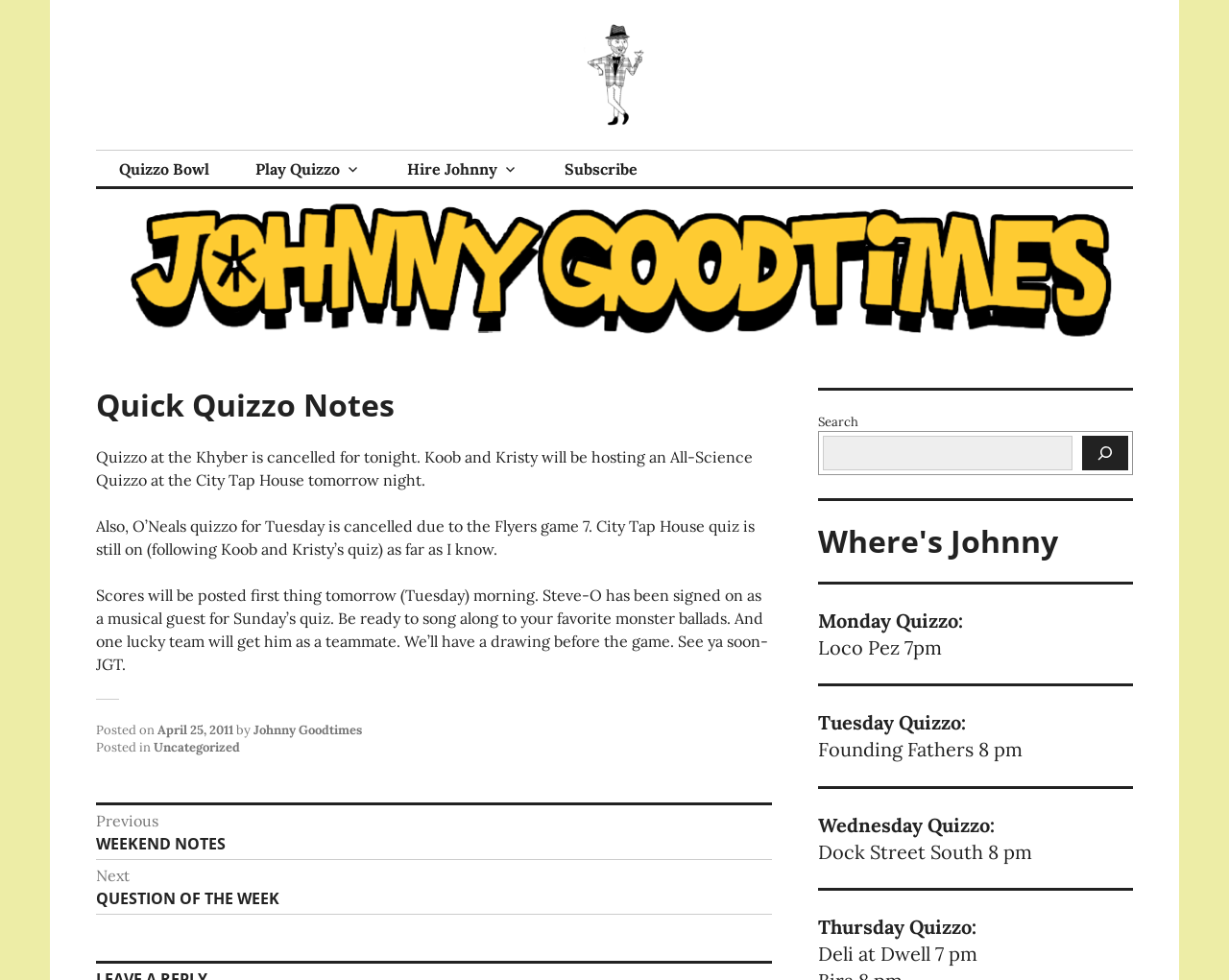What is the purpose of the search box on the webpage?
Provide a well-explained and detailed answer to the question.

The search box is located in the navigation section of the webpage, and it is likely used to search for specific posts or content on the webpage.